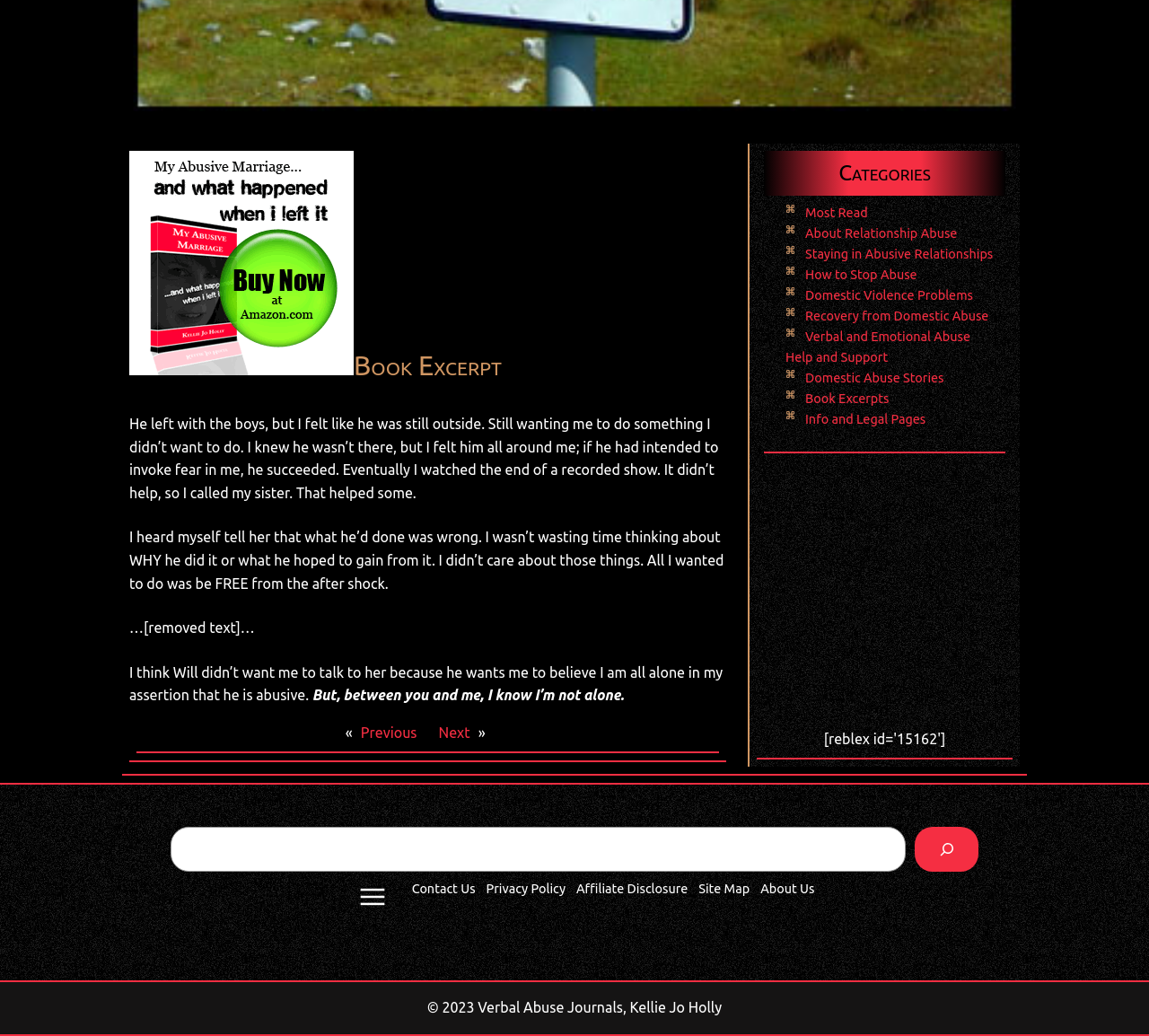Please examine the image and answer the question with a detailed explanation:
What is the function of the search bar?

The search bar is a feature that allows users to search for specific keywords or topics within the website, making it easier for them to find relevant information and resources related to relationship abuse.